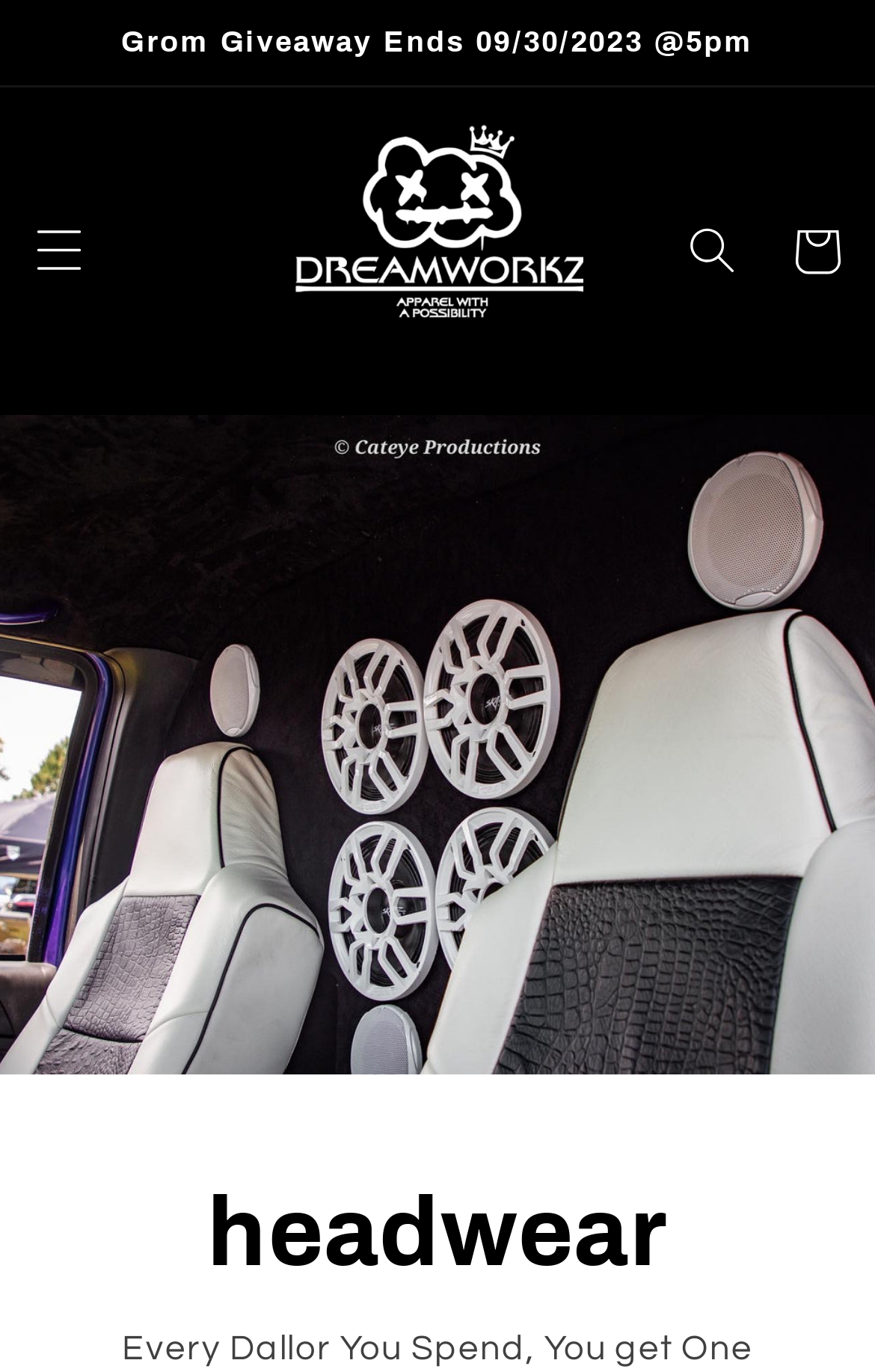Give a one-word or one-phrase response to the question:
What is the name of the image on the webpage?

814 Takeover